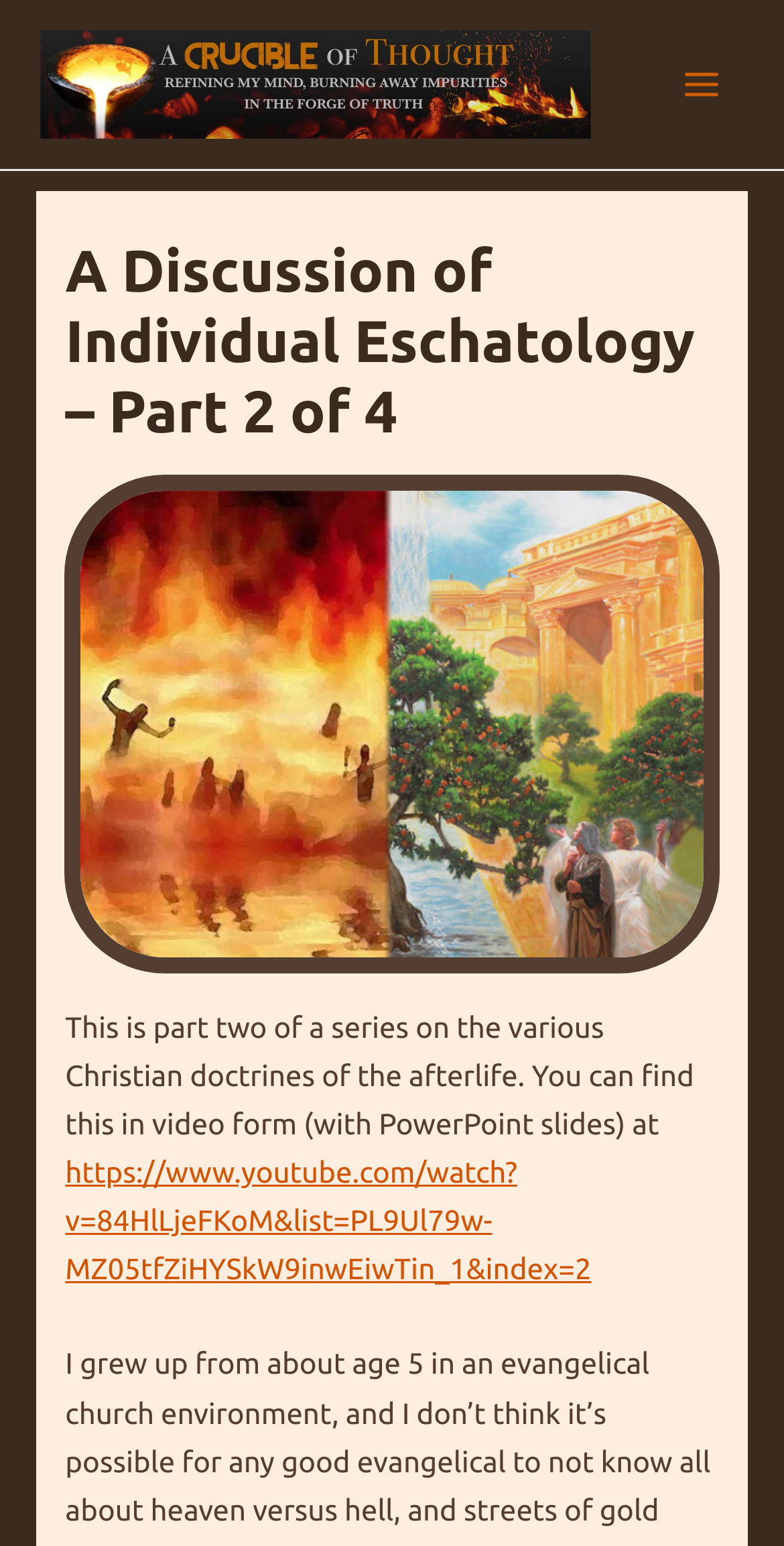Describe the webpage meticulously, covering all significant aspects.

The webpage is titled "A Discussion of Individual Eschatology – Part 2 of 4" and appears to be an article or blog post. At the top left of the page, there is a link to "Crucible of Thought" accompanied by an image with the same name. 

On the top right, there is a button labeled "Main Menu" which is not expanded. Next to the button, there is a small image. 

Below the top section, there is a header with the same title as the webpage, "A Discussion of Individual Eschatology – Part 2 of 4". Underneath the header, there is a figure, but its contents are not specified. 

The main content of the webpage starts with a paragraph of text that describes the article as part two of a series on Christian doctrines of the afterlife. The text also provides a link to a YouTube video of the same content, including PowerPoint slides. The link is placed at the end of the paragraph.